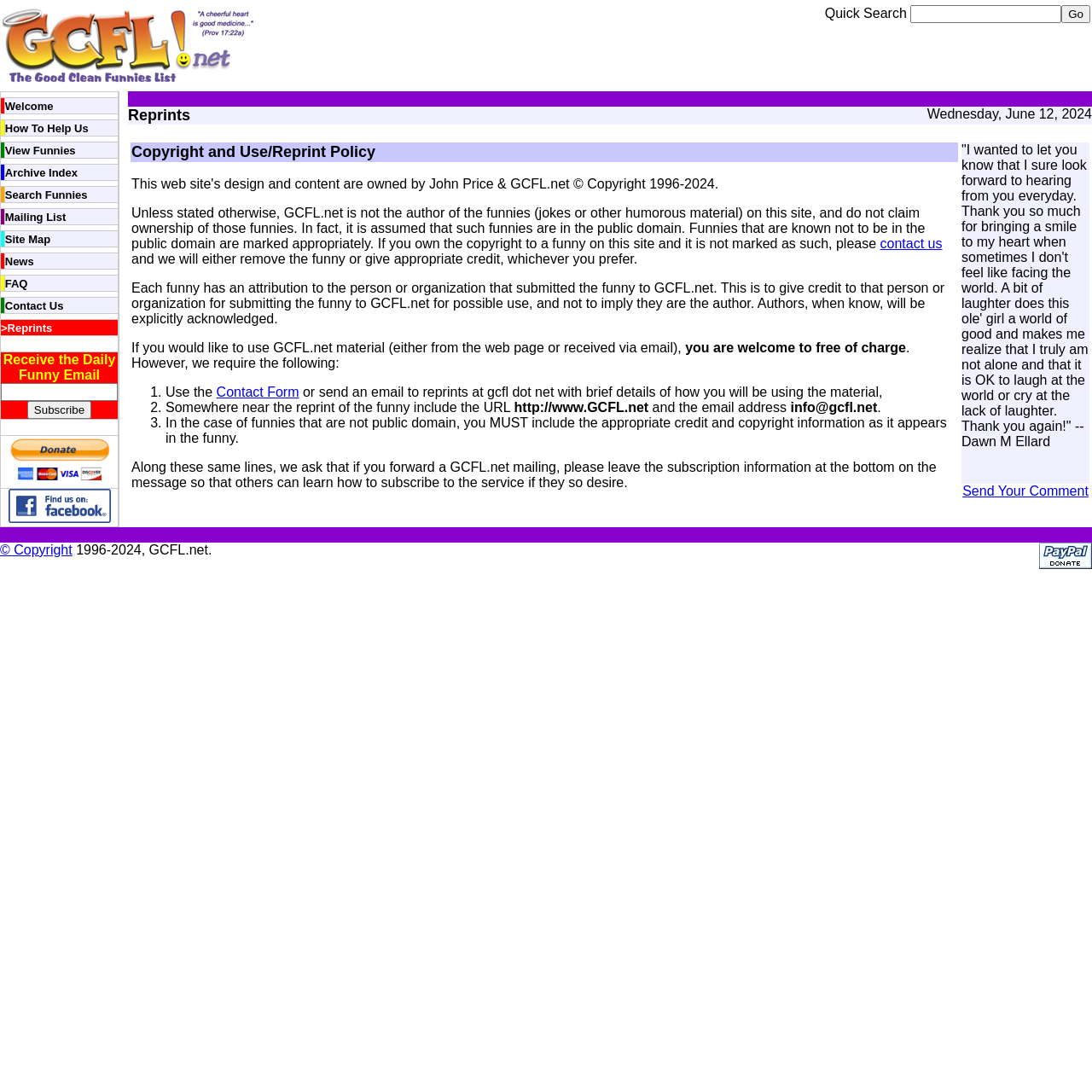Find the bounding box coordinates of the clickable region needed to perform the following instruction: "Go to the welcome page". The coordinates should be provided as four float numbers between 0 and 1, i.e., [left, top, right, bottom].

[0.004, 0.09, 0.049, 0.103]